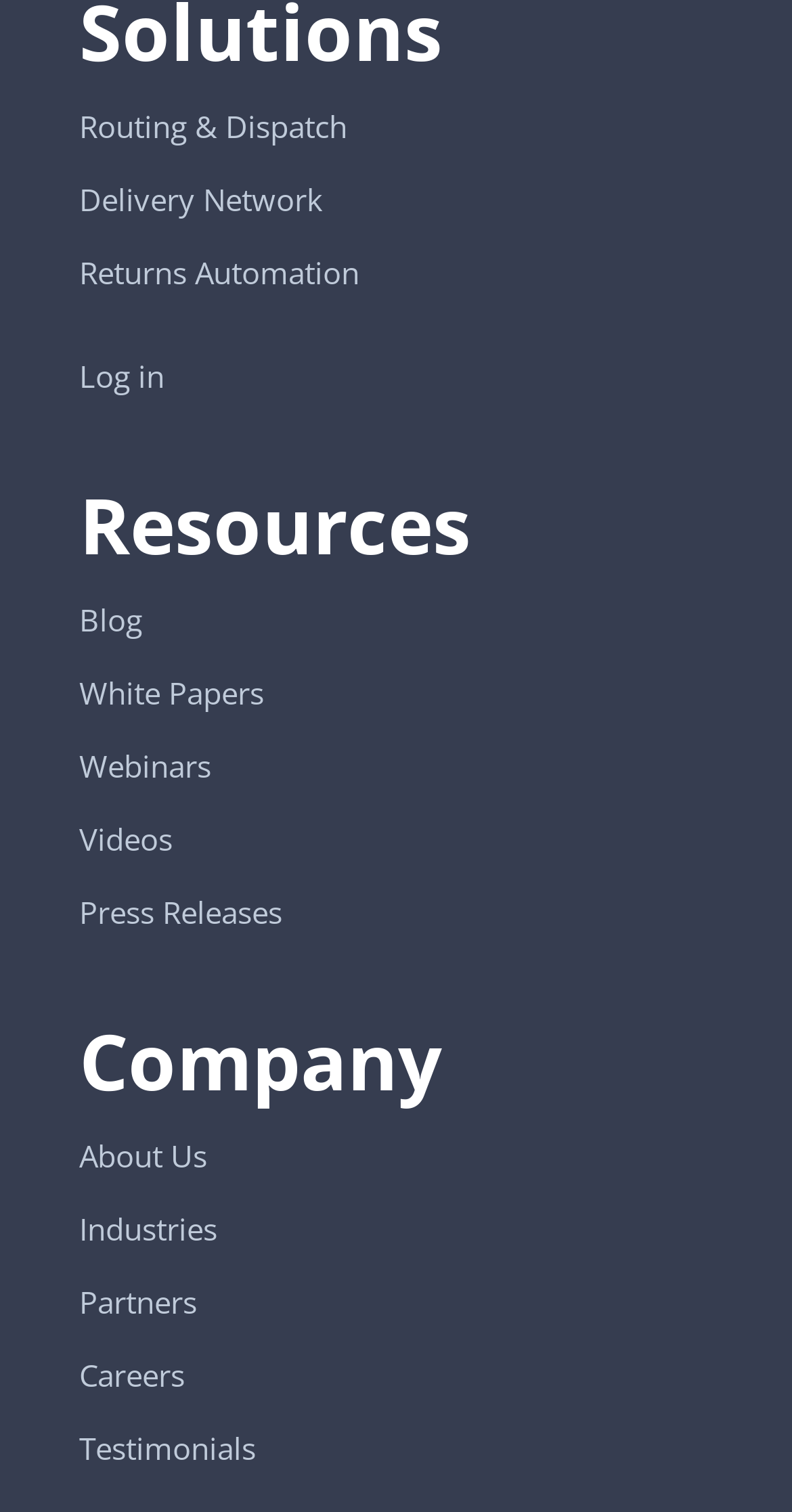Determine the bounding box coordinates of the region to click in order to accomplish the following instruction: "Explore the delivery network". Provide the coordinates as four float numbers between 0 and 1, specifically [left, top, right, bottom].

[0.1, 0.118, 0.408, 0.145]